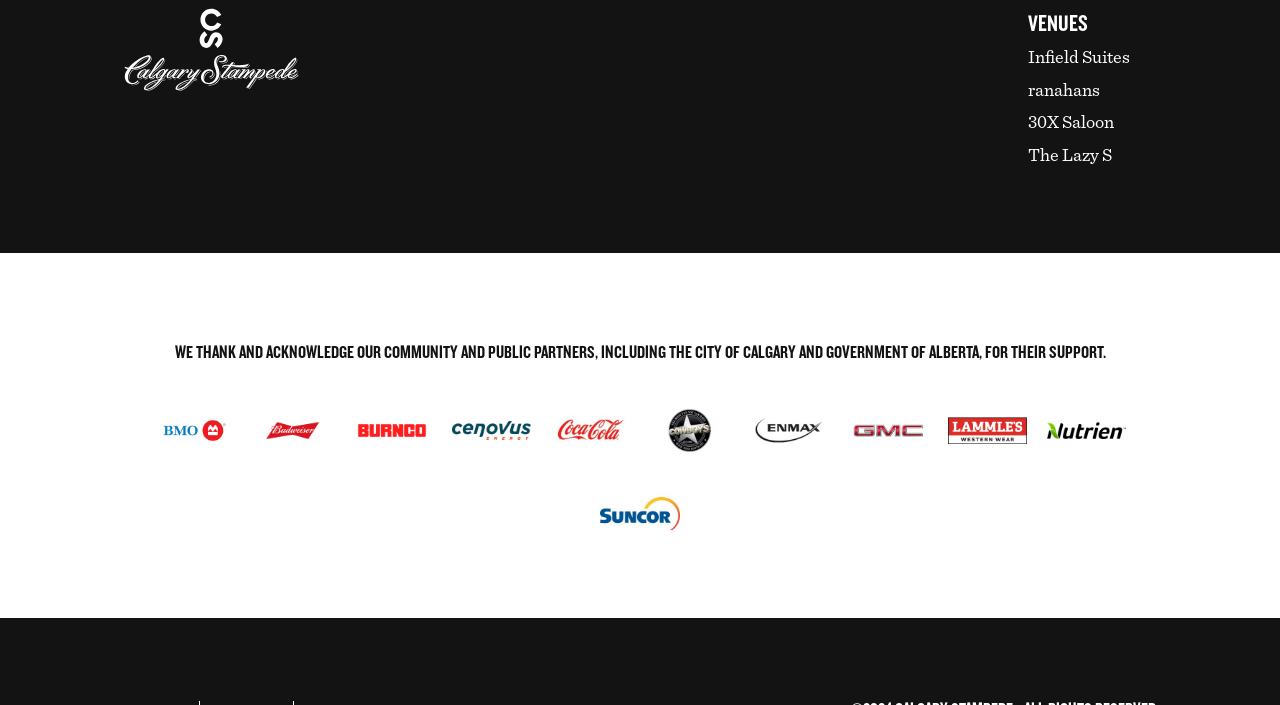How many community and public partners are acknowledged?
Give a comprehensive and detailed explanation for the question.

The webpage acknowledges multiple community and public partners, including the City of Calgary and Government of Alberta, as stated in the heading 'WE THANK AND ACKNOWLEDGE OUR COMMUNITY AND PUBLIC PARTNERS, INCLUDING THE CITY OF CALGARY AND GOVERNMENT OF ALBERTA, FOR THEIR SUPPORT'.